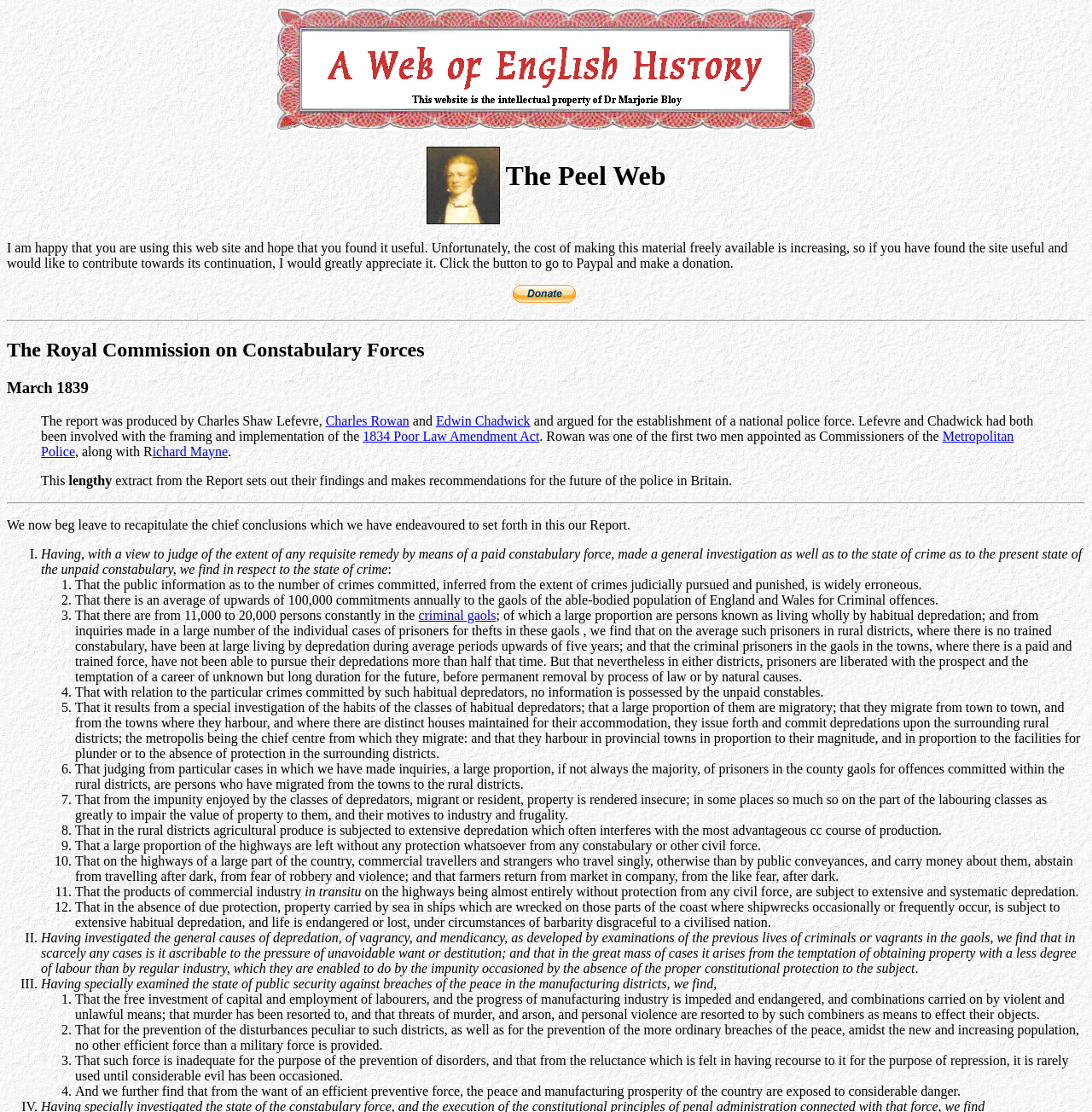What is the purpose of the report?
Refer to the image and provide a concise answer in one word or phrase.

To establish a national police force